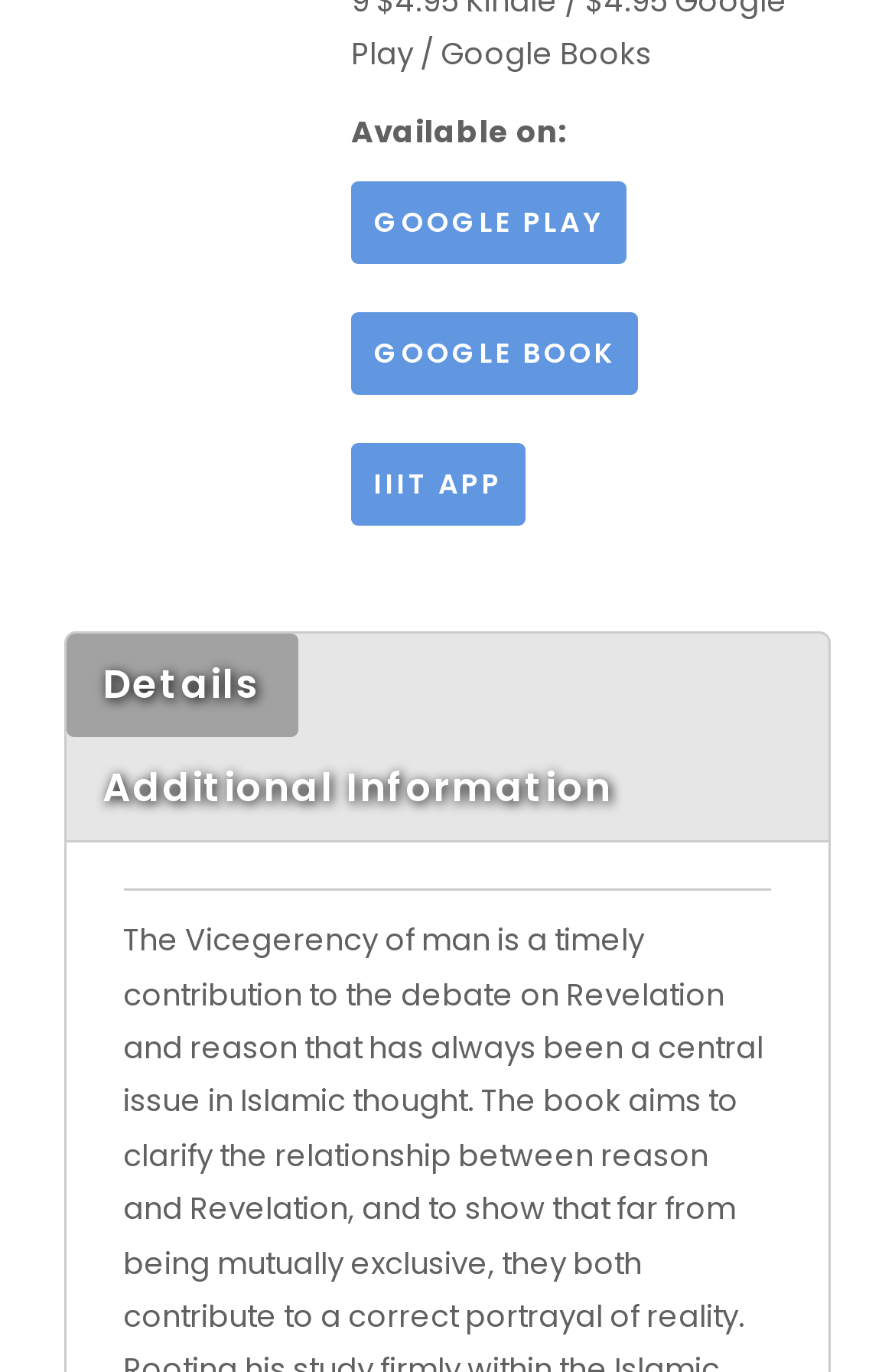Respond with a single word or phrase:
How many links are there on the webpage?

3